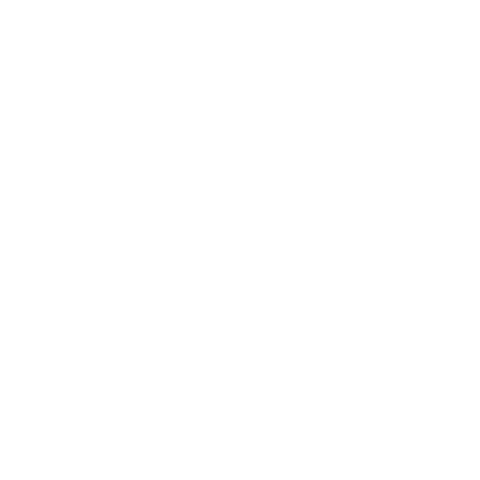Utilize the details in the image to give a detailed response to the question: Who is the target audience for this lamp?

The caption specifically states that the lamp is designed for light sleepers, implying that it is intended for individuals who have trouble sleeping and need a calming atmosphere in their bedroom.